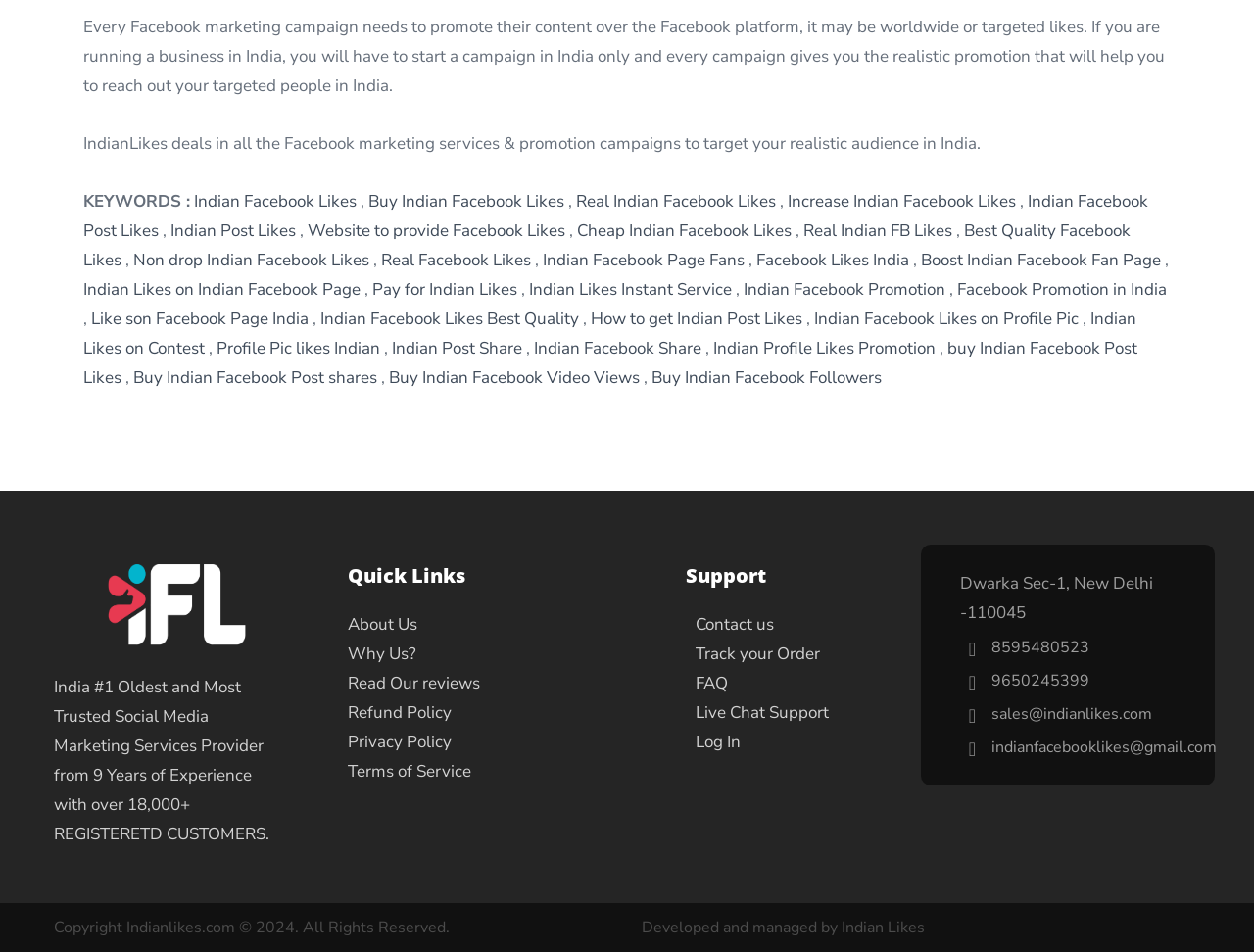Please determine the bounding box coordinates for the UI element described as: "Indian Facebook Share".

[0.426, 0.354, 0.562, 0.378]